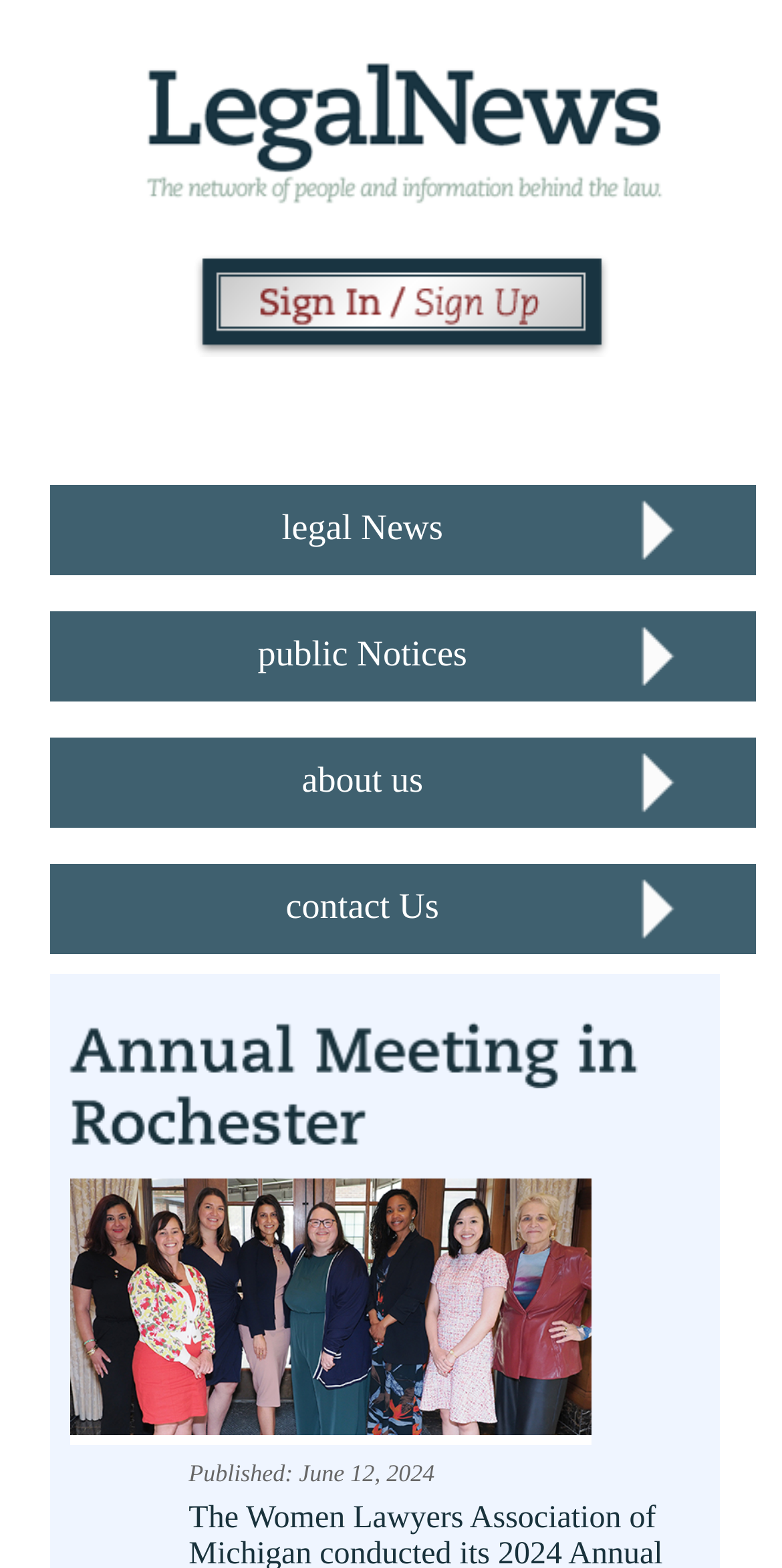What is the main topic of this webpage?
Please provide a single word or phrase as the answer based on the screenshot.

Legal News